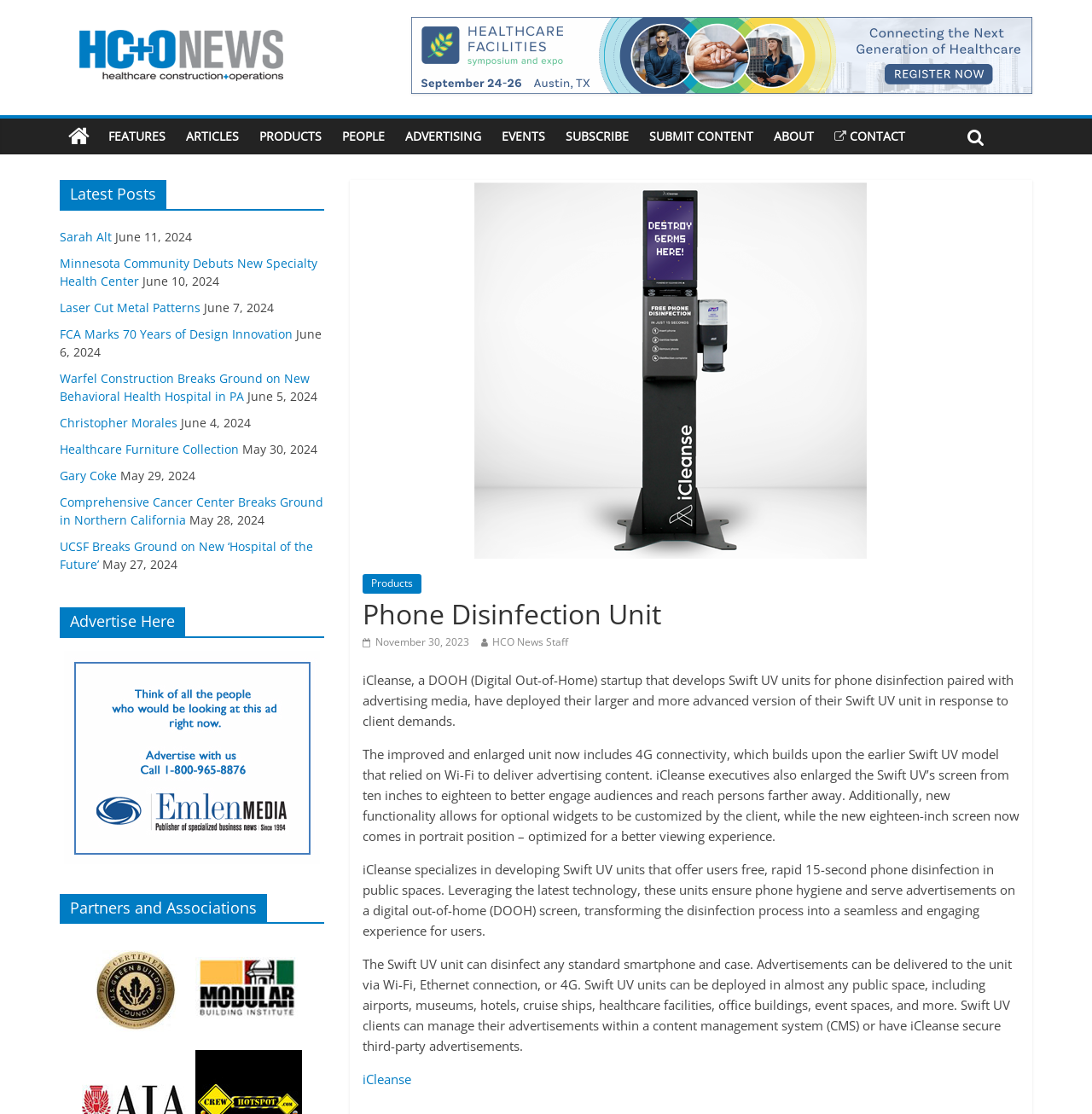Specify the bounding box coordinates of the area that needs to be clicked to achieve the following instruction: "Click on the 'FEATURES' link".

[0.09, 0.106, 0.161, 0.139]